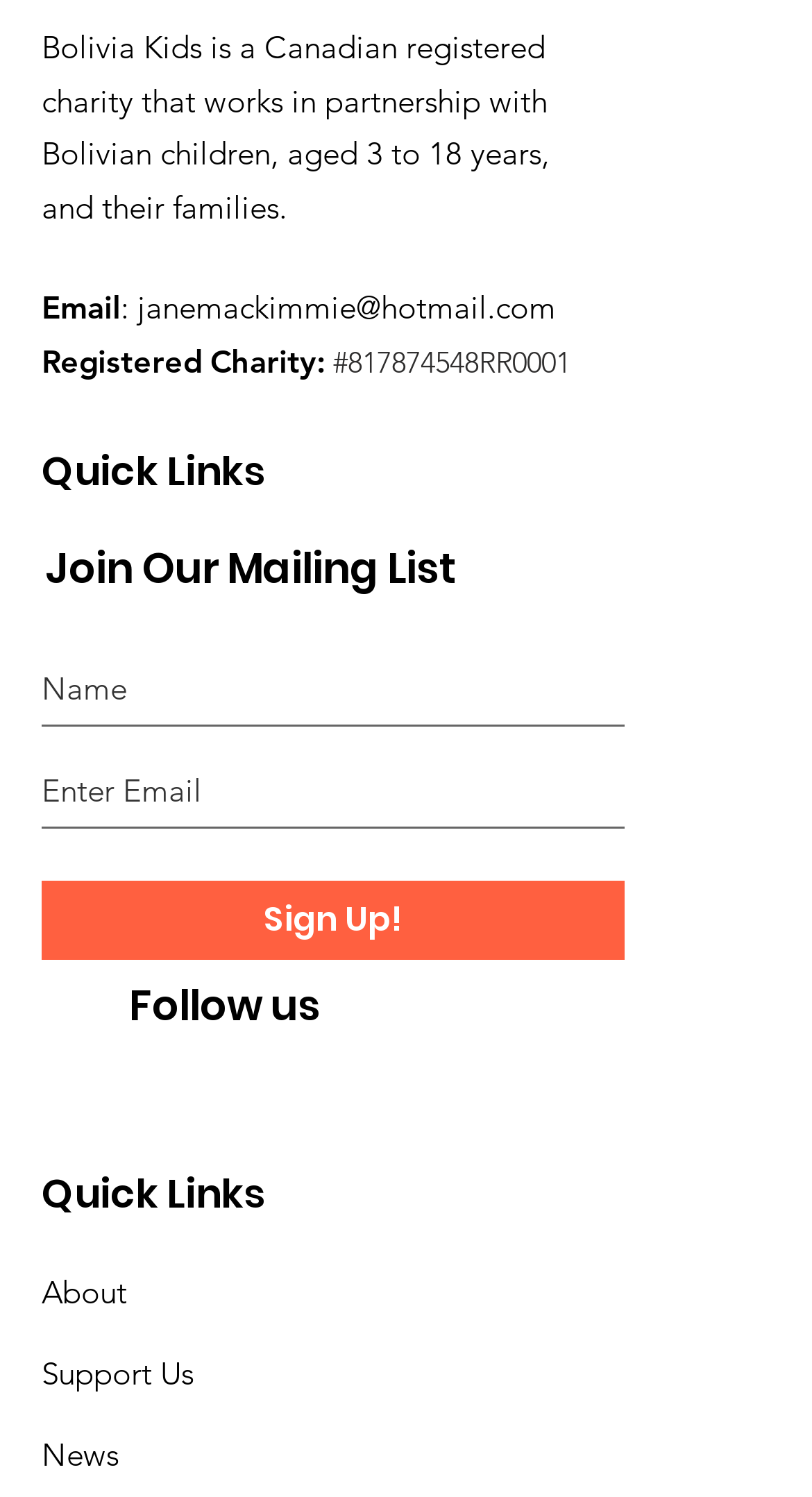Provide the bounding box coordinates of the HTML element this sentence describes: "Sign Up!". The bounding box coordinates consist of four float numbers between 0 and 1, i.e., [left, top, right, bottom].

[0.051, 0.589, 0.769, 0.641]